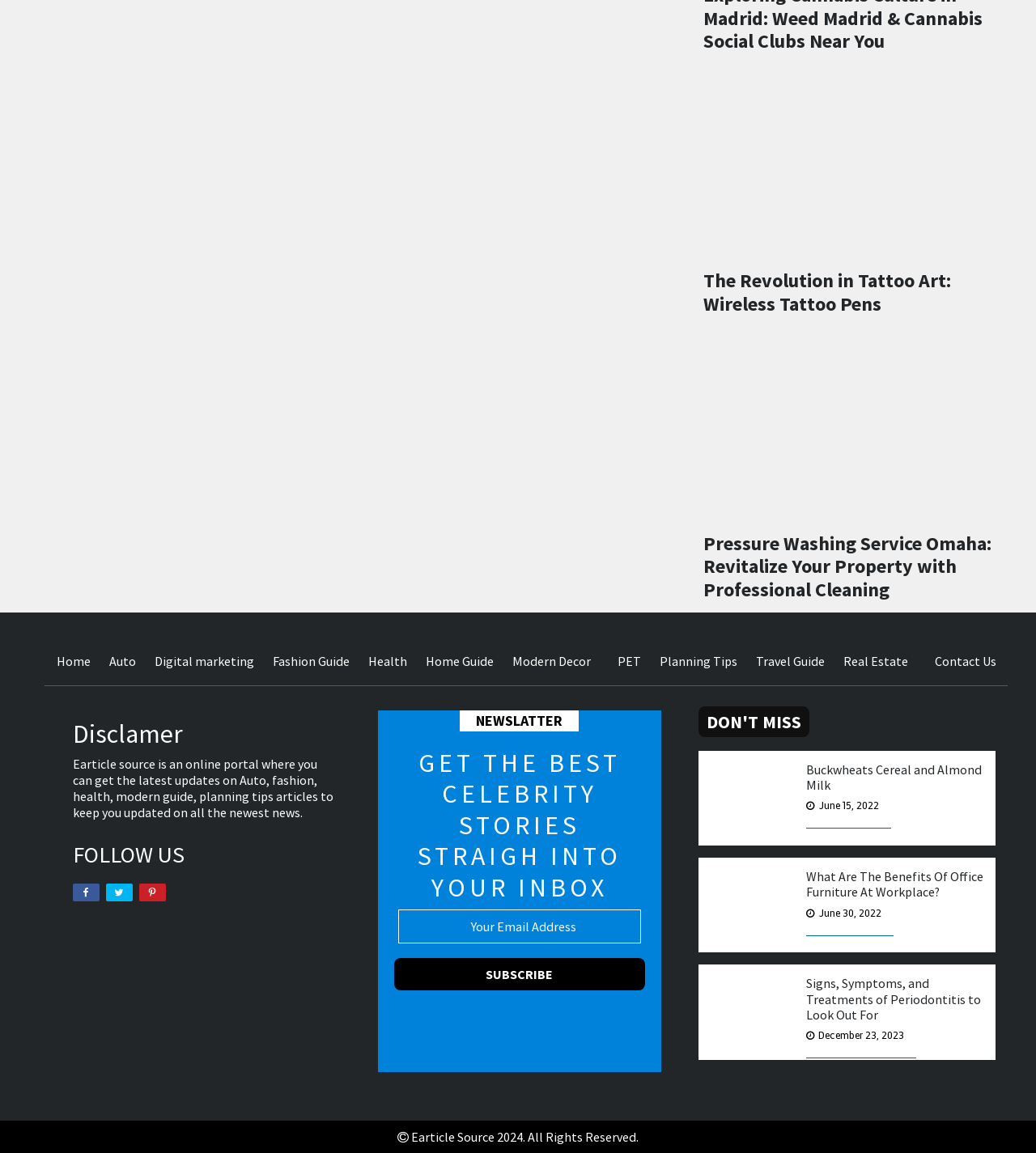Locate the bounding box coordinates of the area to click to fulfill this instruction: "Go to the SUPPORT OUR MISSION page". The bounding box should be presented as four float numbers between 0 and 1, in the order [left, top, right, bottom].

None